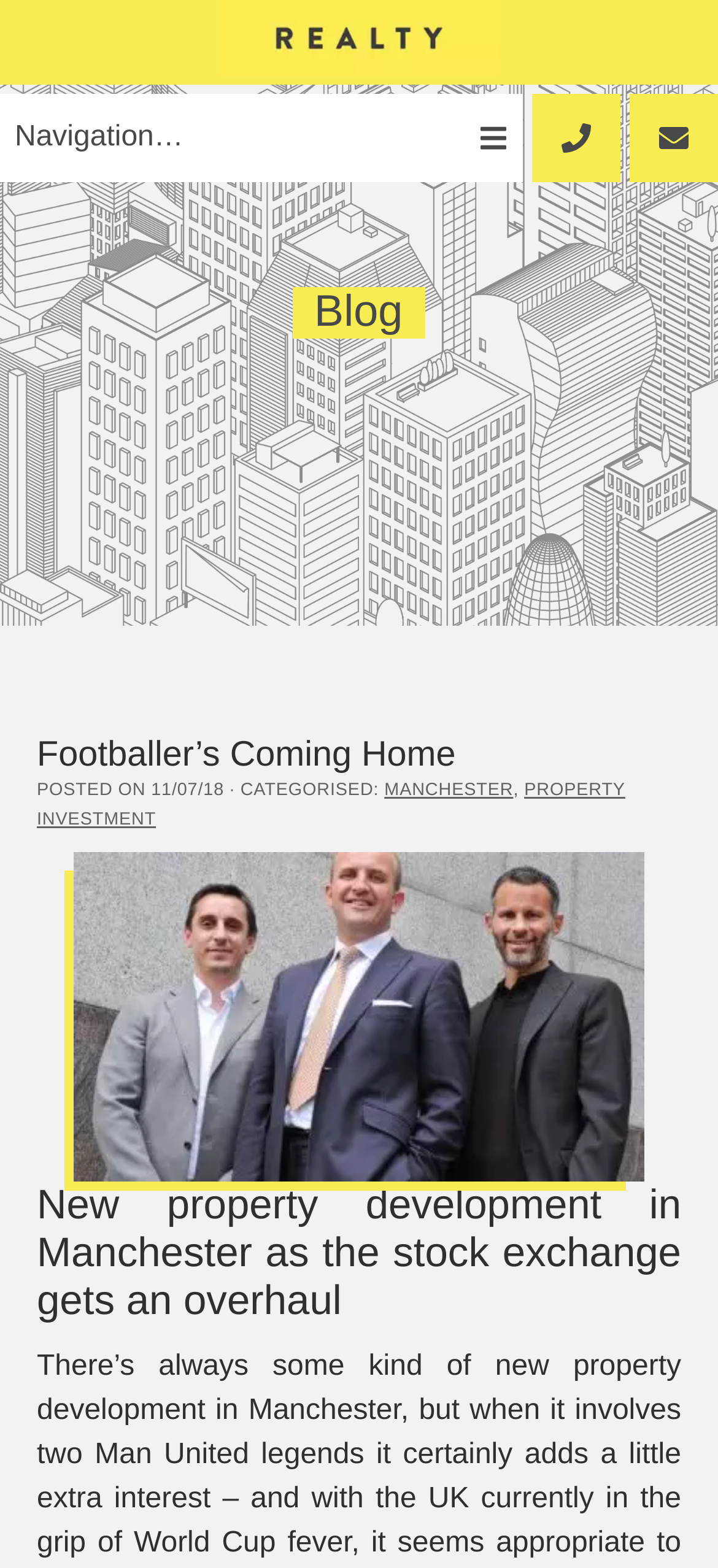Describe all the visual and textual components of the webpage comprehensively.

The webpage appears to be a blog post about a property development in Manchester, specifically related to a project owned by Gary Neville and Ryan Giggs, two former footballers. 

At the top of the page, there are four navigation links: 'Realty Management', 'Navigation… Bars', 'Phone', and 'Email', each accompanied by a small icon. These links are positioned horizontally across the top of the page, with 'Realty Management' on the left and 'Email' on the right.

Below the navigation links, there is a 'Blog' label. Underneath this label, the main content of the page begins. The title of the blog post, 'Footballer’s Coming Home', is displayed prominently, along with the post date and categories, 'MANCHESTER' and 'PROPERTY INVESTMENT', which are also links.

To the right of the title, there is a large image showing a group of footballers wearing suits. Below the title and image, the main article begins, with a heading that reads 'New property development in Manchester as the stock exchange gets an overhaul'.